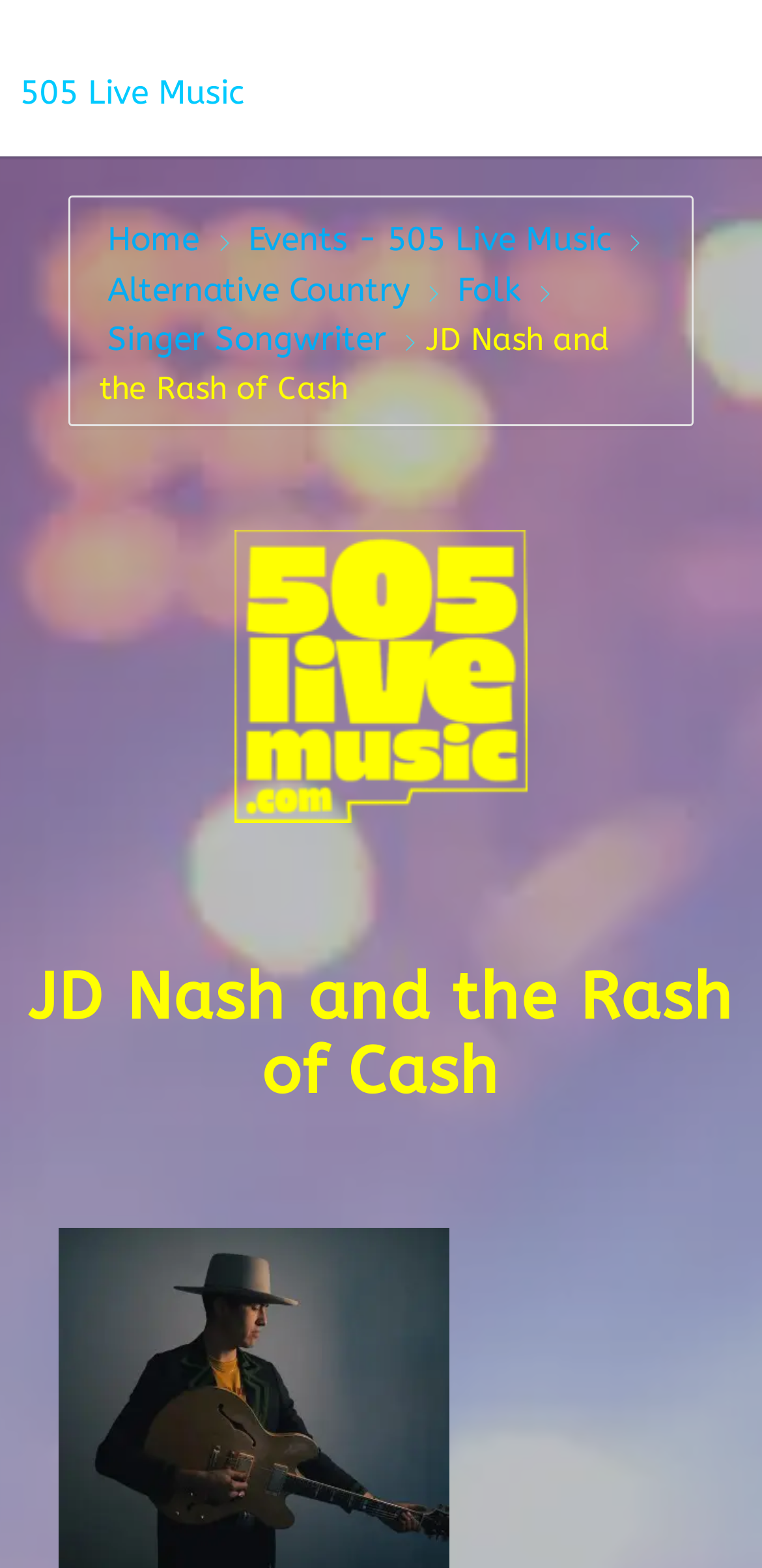From the element description 505 Live Music, predict the bounding box coordinates of the UI element. The coordinates must be specified in the format (top-left x, top-left y, bottom-right x, bottom-right y) and should be within the 0 to 1 range.

[0.026, 0.046, 0.321, 0.071]